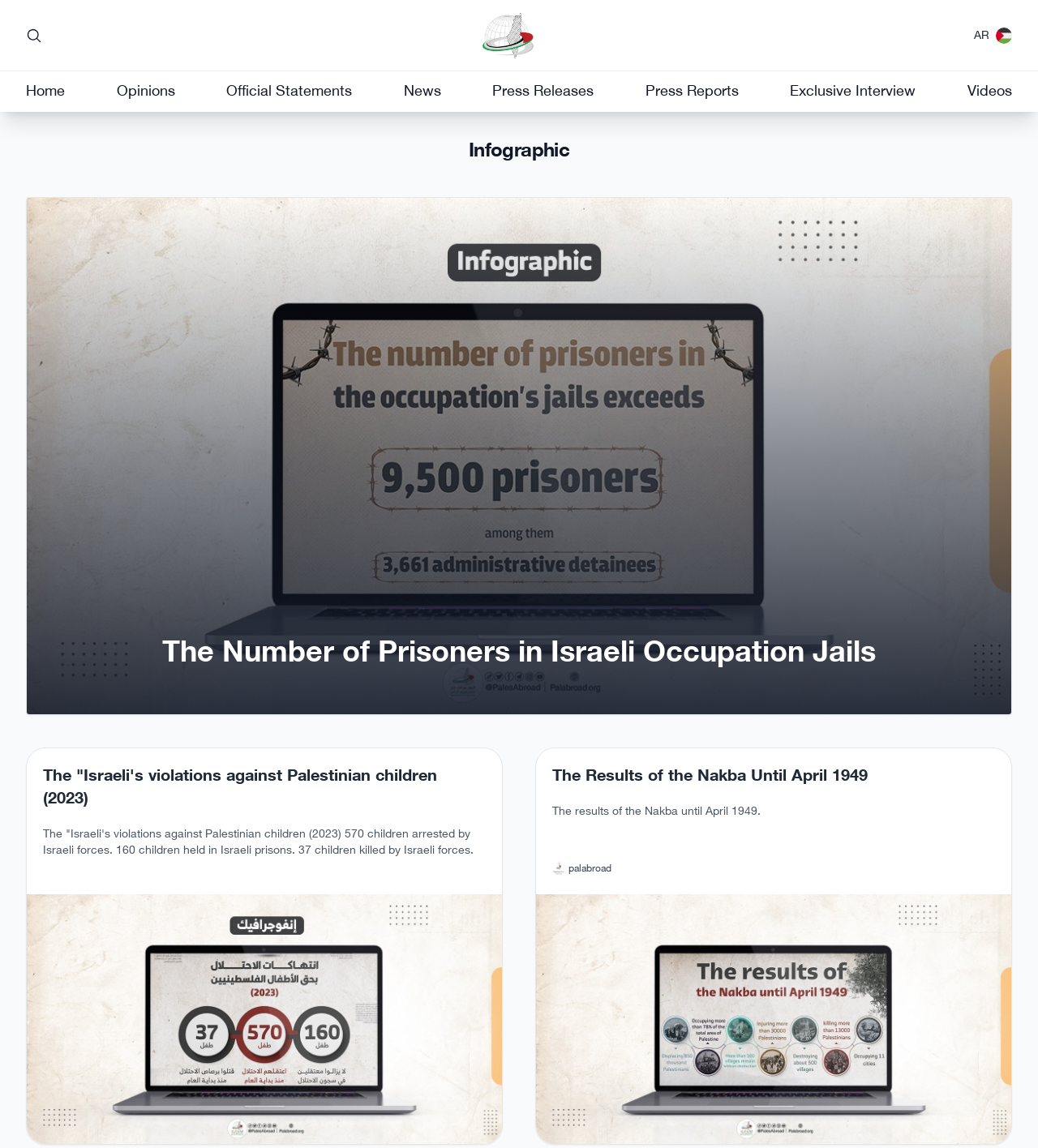Please identify the bounding box coordinates of the element I need to click to follow this instruction: "Click the link to view opinions".

[0.112, 0.069, 0.168, 0.09]